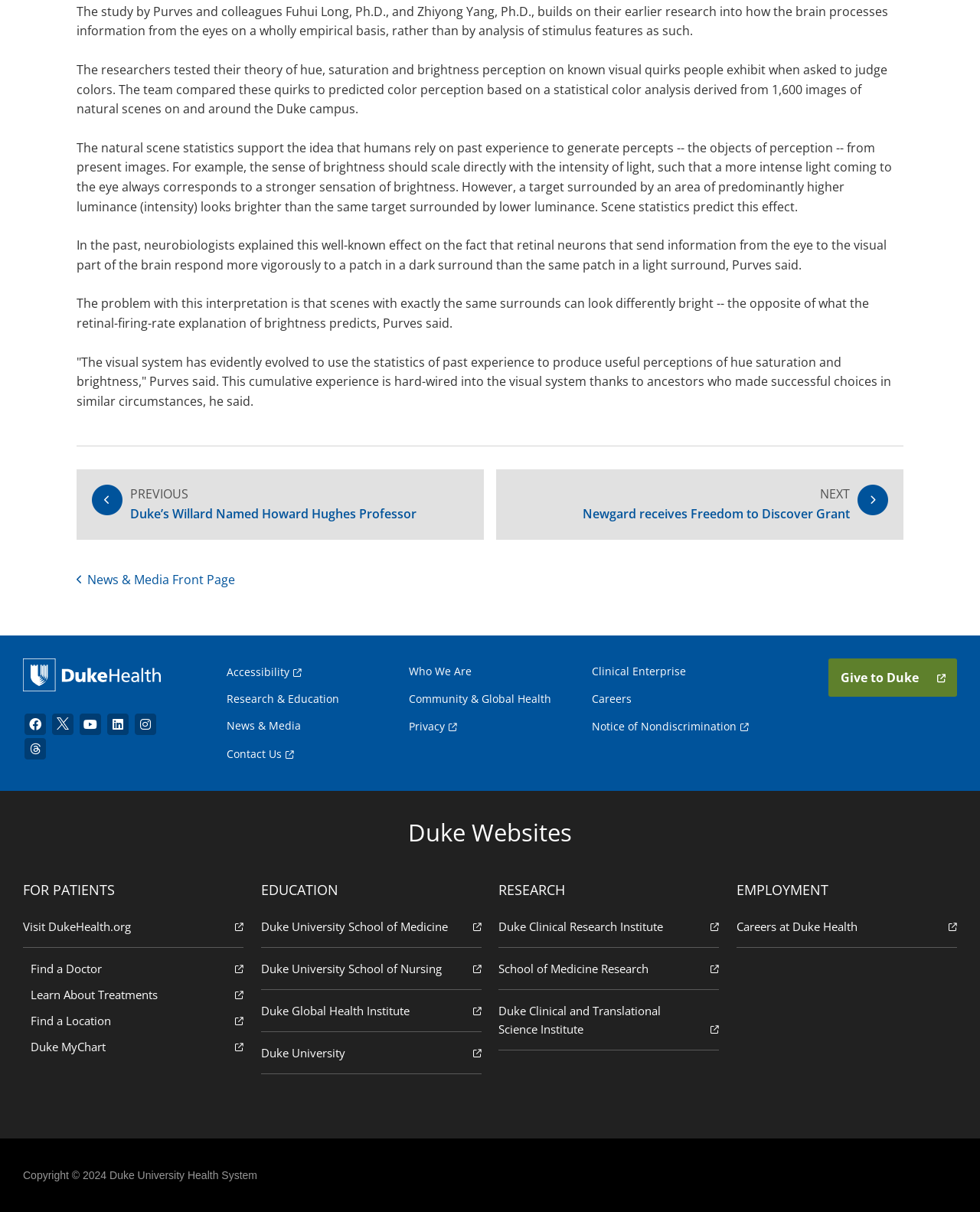Extract the bounding box of the UI element described as: "Facebook".

[0.023, 0.587, 0.048, 0.607]